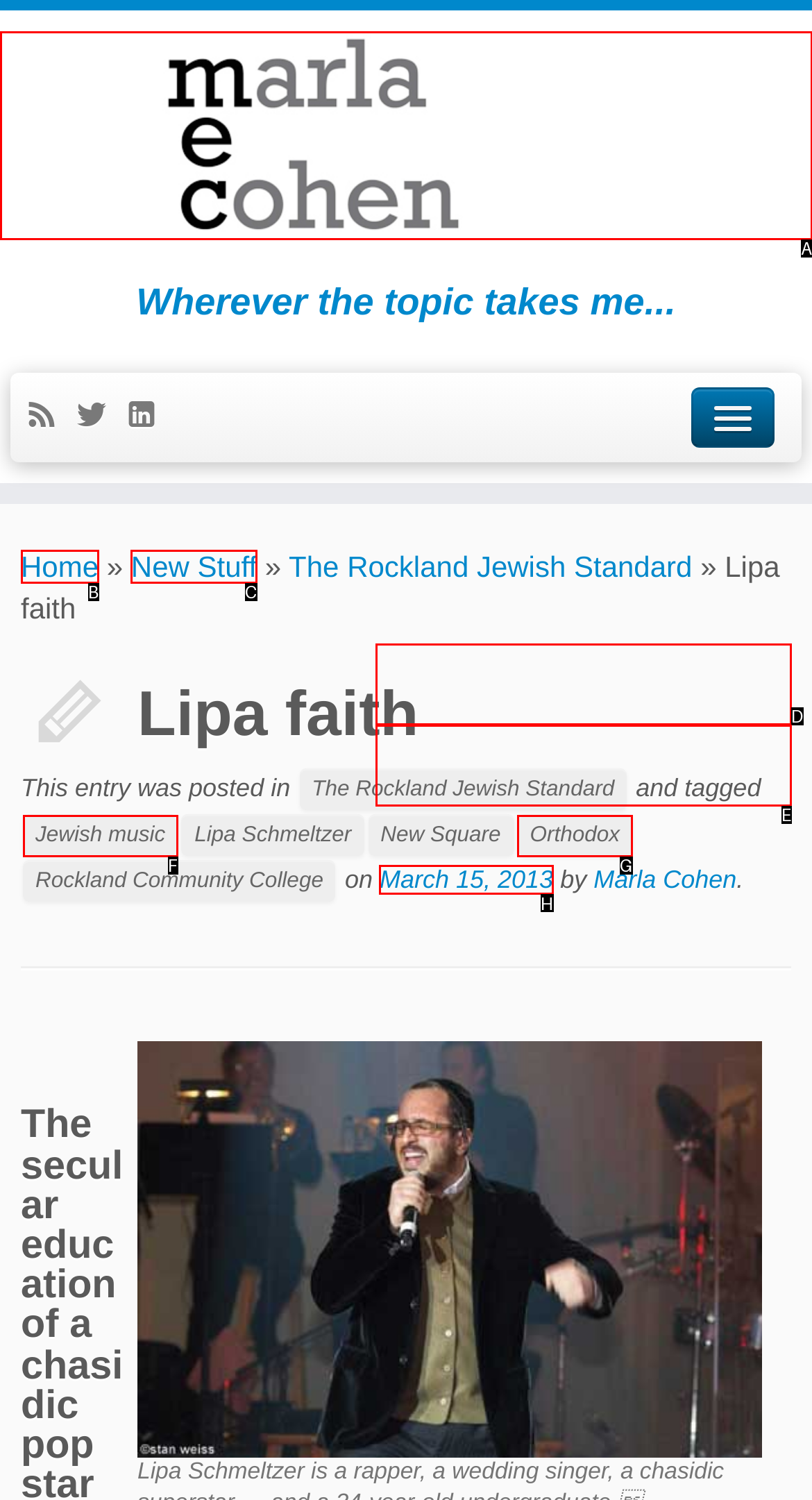Determine which option aligns with the description: Design & Layout. Provide the letter of the chosen option directly.

E